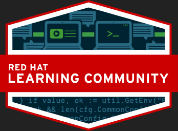What is the primary focus of the Red Hat Learning Community?
Please provide a full and detailed response to the question.

The caption emphasizes that the Red Hat Learning Community is focused on open-source skill development, indicating that this is the primary focus of the community.